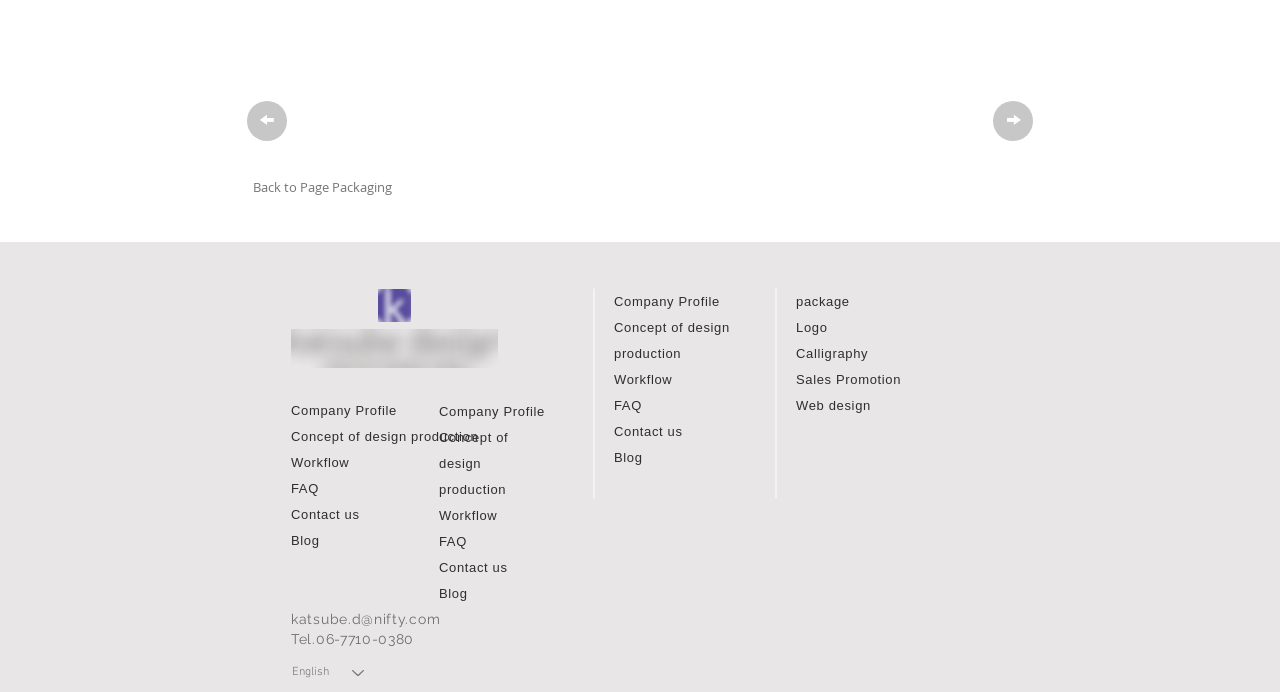Determine the bounding box coordinates of the region to click in order to accomplish the following instruction: "view company profile". Provide the coordinates as four float numbers between 0 and 1, specifically [left, top, right, bottom].

[0.227, 0.582, 0.31, 0.605]